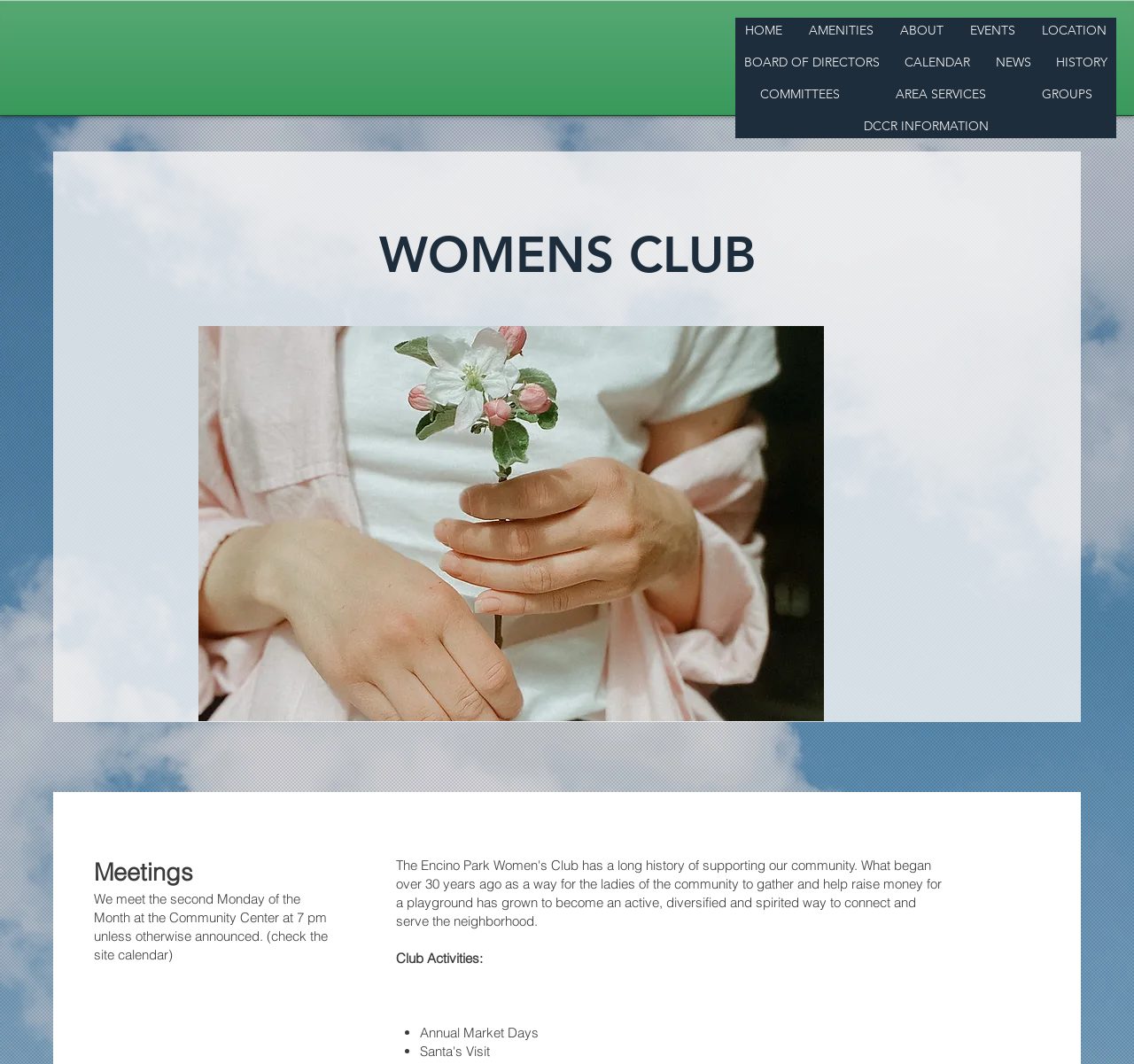Point out the bounding box coordinates of the section to click in order to follow this instruction: "go to home page".

[0.648, 0.017, 0.698, 0.04]